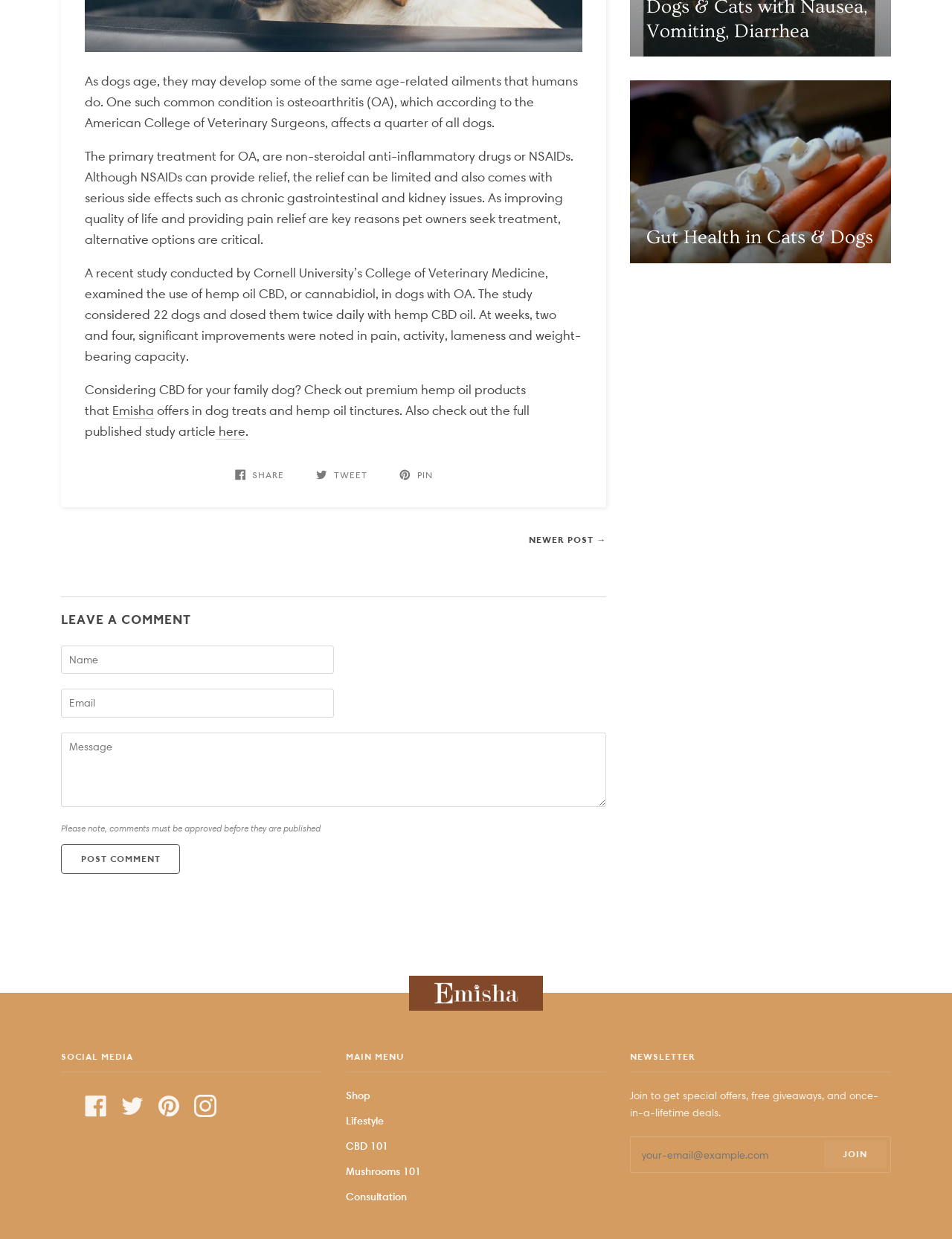Pinpoint the bounding box coordinates of the clickable area needed to execute the instruction: "Click the 'Emisha' link". The coordinates should be specified as four float numbers between 0 and 1, i.e., [left, top, right, bottom].

[0.118, 0.325, 0.162, 0.337]